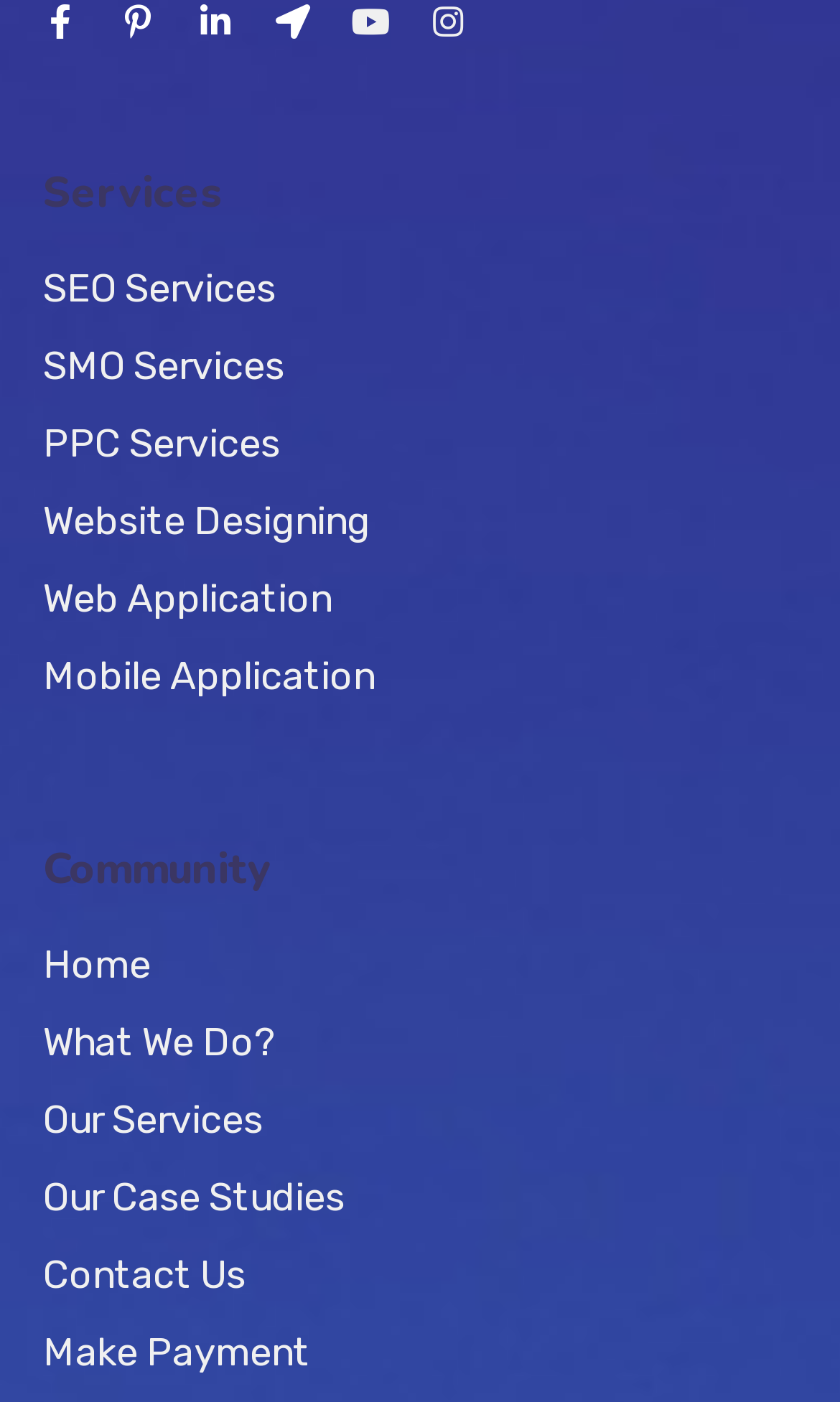Utilize the details in the image to give a detailed response to the question: What is the purpose of the 'Community' section?

The 'Community' section has links to pages like 'Home', 'What We Do?', 'Our Services', 'Our Case Studies', and 'Contact Us', which suggests that this section is intended to provide information about the company and its activities.